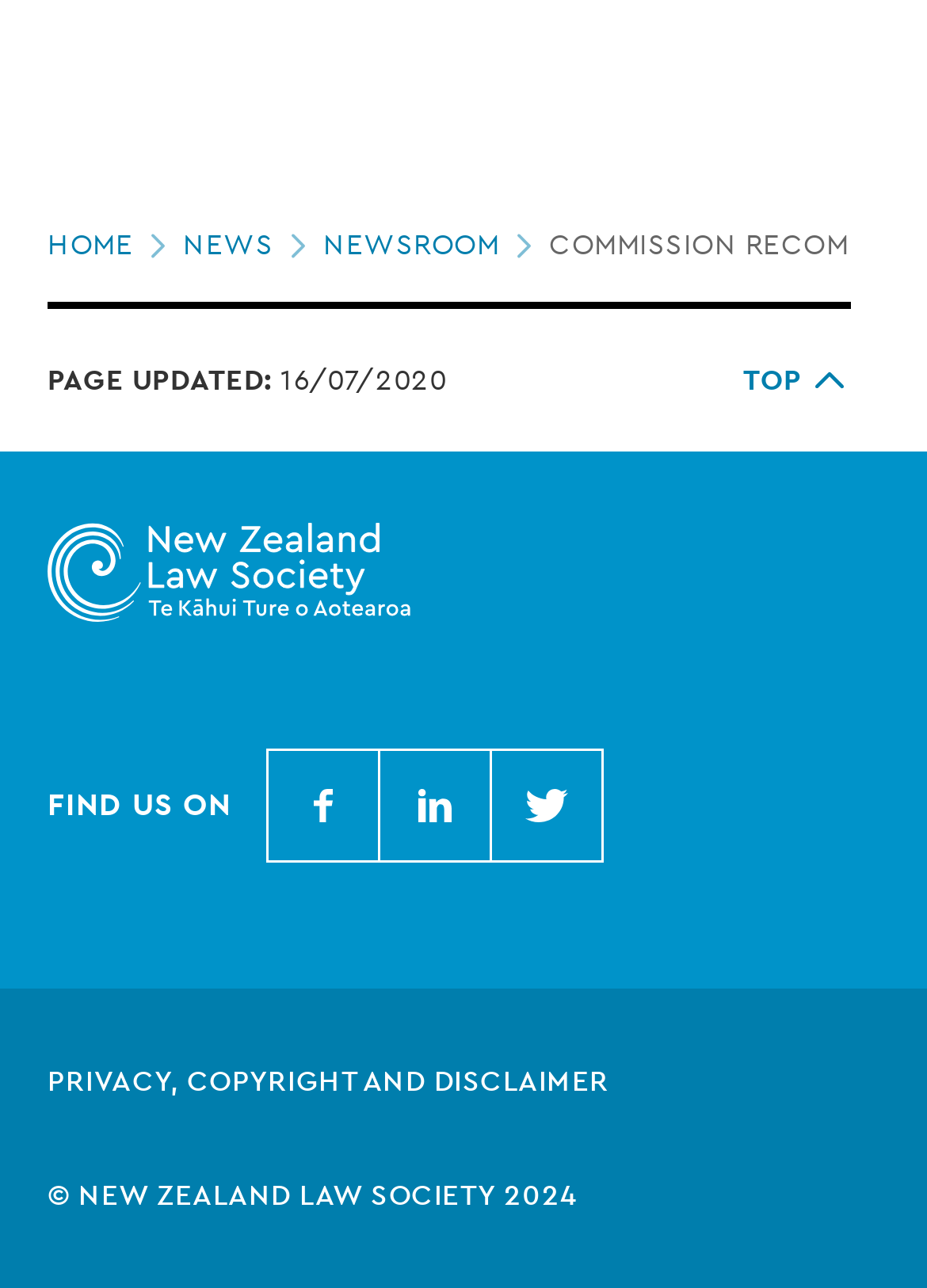Identify the bounding box coordinates for the region to click in order to carry out this instruction: "go to home page". Provide the coordinates using four float numbers between 0 and 1, formatted as [left, top, right, bottom].

[0.051, 0.173, 0.197, 0.207]